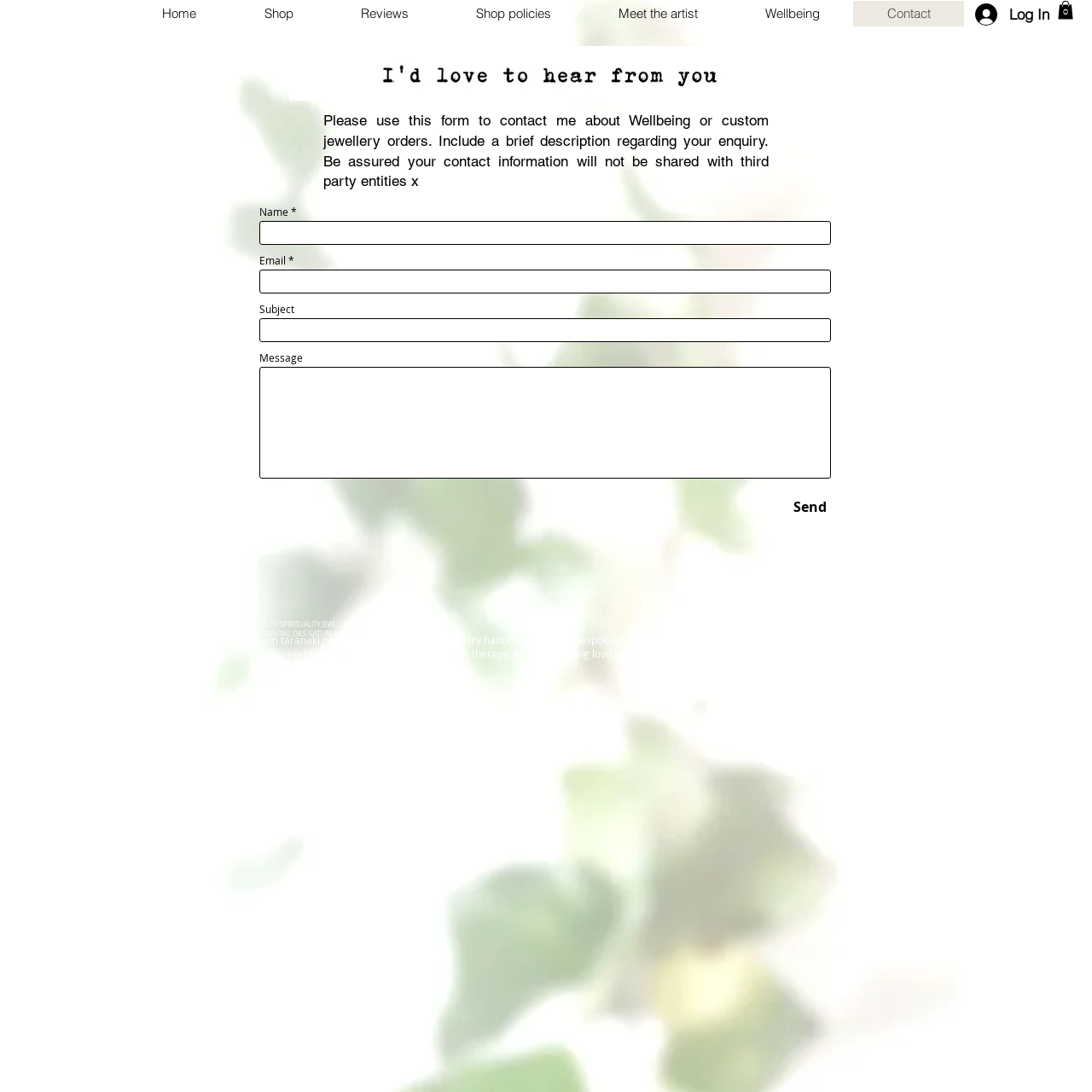Bounding box coordinates should be in the format (top-left x, top-left y, bottom-right x, bottom-right y) and all values should be floating point numbers between 0 and 1. Determine the bounding box coordinate for the UI element described as: Shop policies

[0.405, 0.001, 0.535, 0.024]